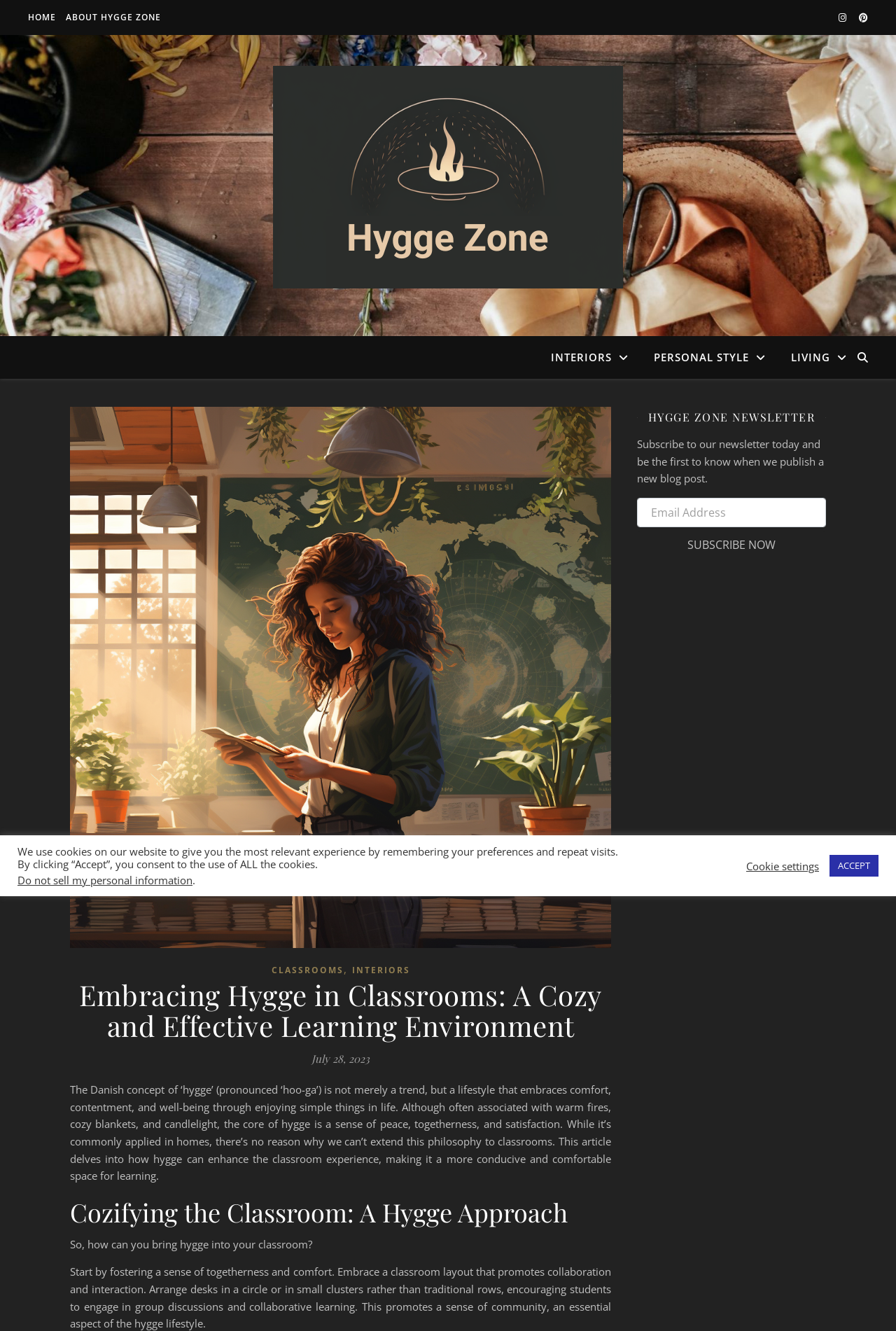Locate the bounding box coordinates of the clickable element to fulfill the following instruction: "Search for something". Provide the coordinates as four float numbers between 0 and 1 in the format [left, top, right, bottom].

None